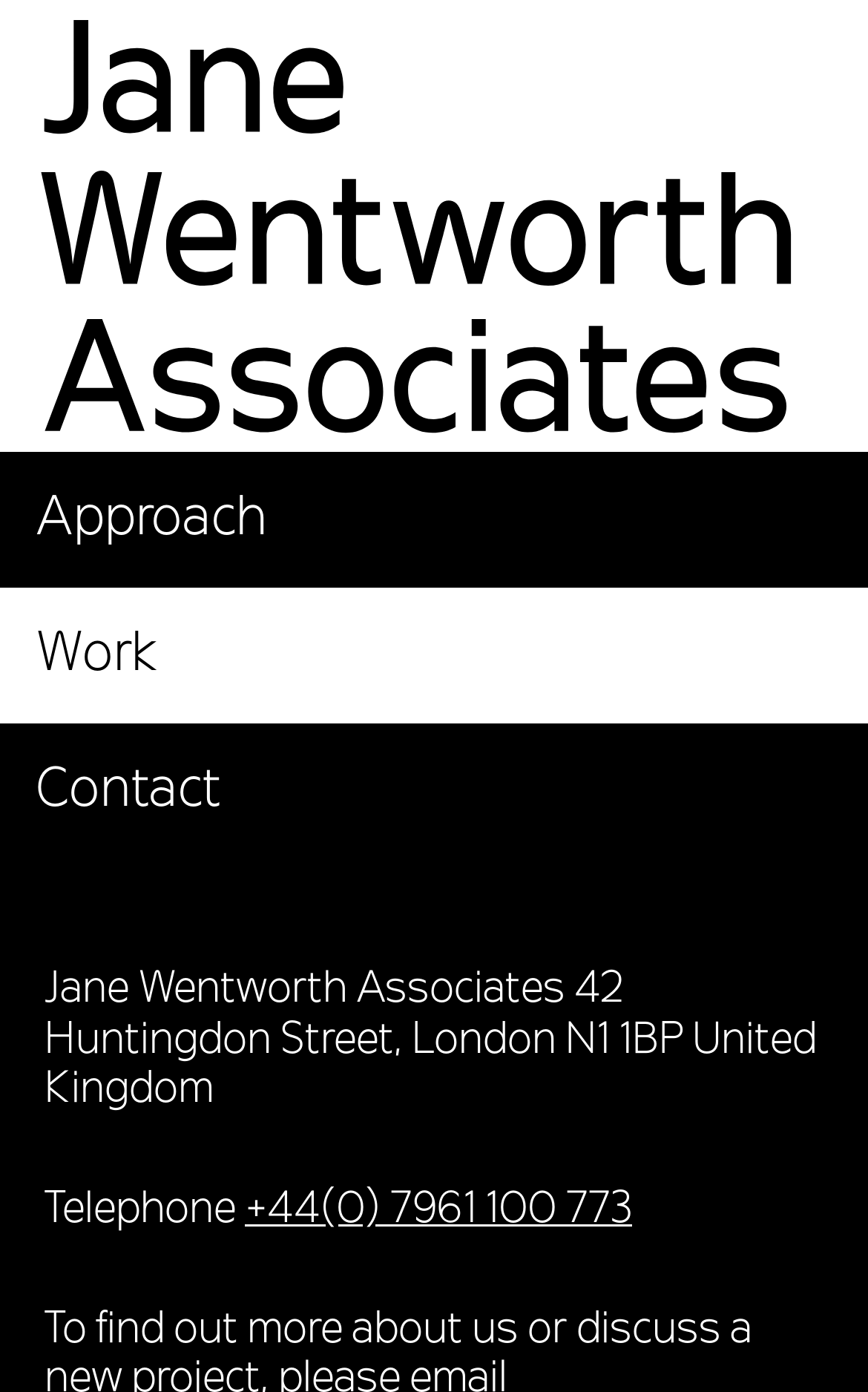Can you give a comprehensive explanation to the question given the content of the image?
How many navigation links are there?

There are three navigation links, namely 'Approach', 'Work', and 'Contact', which are located at the top of the page.